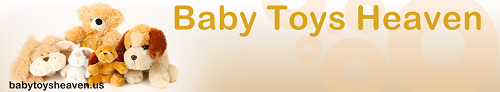Using the details in the image, give a detailed response to the question below:
What is the primary goal of the Baby Toys Heaven collection?

The Baby Toys Heaven collection is designed to engage babies and toddlers, encouraging them to explore and interact with their surroundings safely and joyfully, while also promoting creativity and development in little ones.